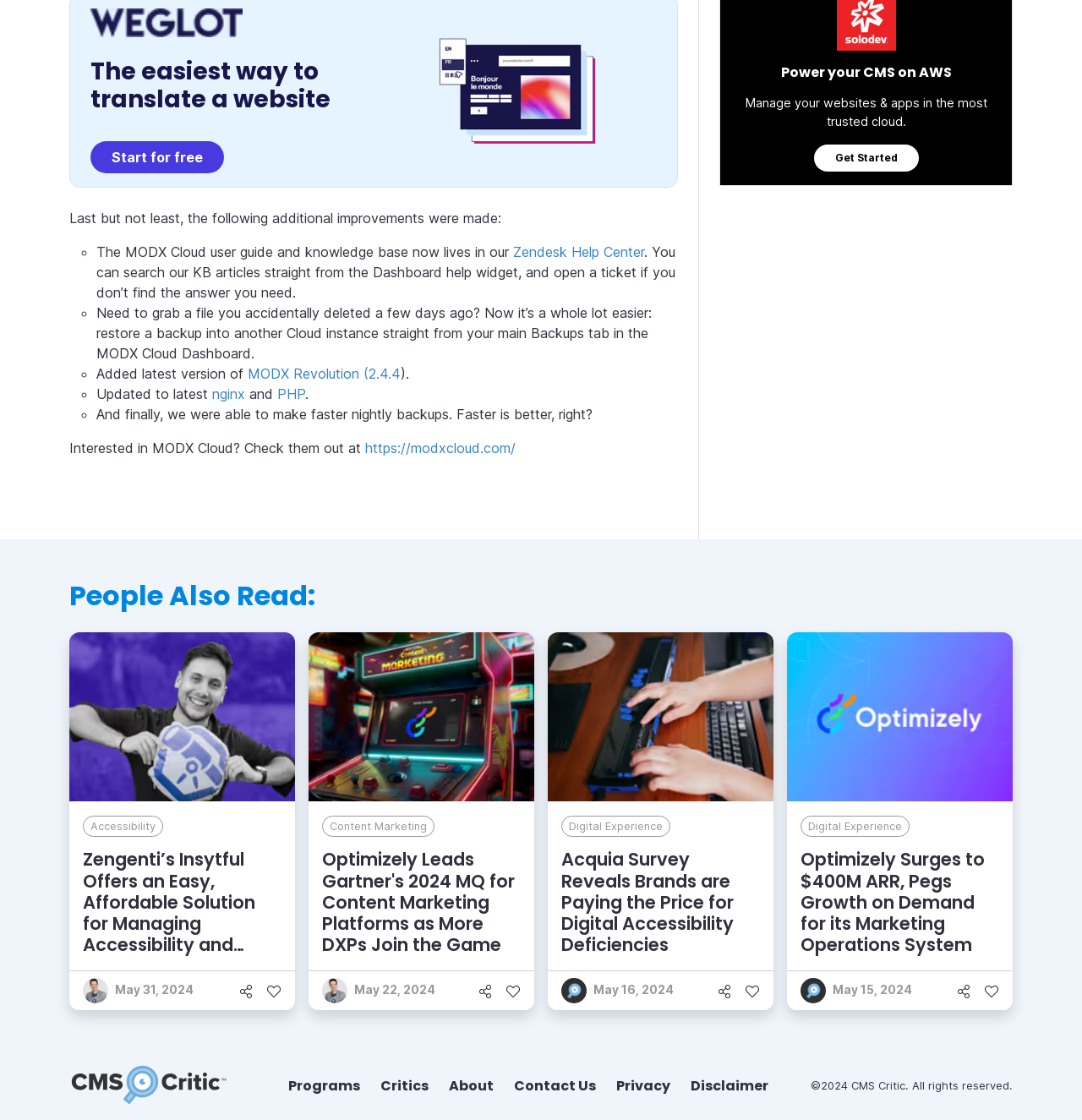Can you find the bounding box coordinates for the element that needs to be clicked to execute this instruction: "Learn more about 'Optimizely Leads Gartner's 2024 MQ for Content Marketing Platforms as More DXPs Join the Game'"? The coordinates should be given as four float numbers between 0 and 1, i.e., [left, top, right, bottom].

[0.298, 0.757, 0.476, 0.855]